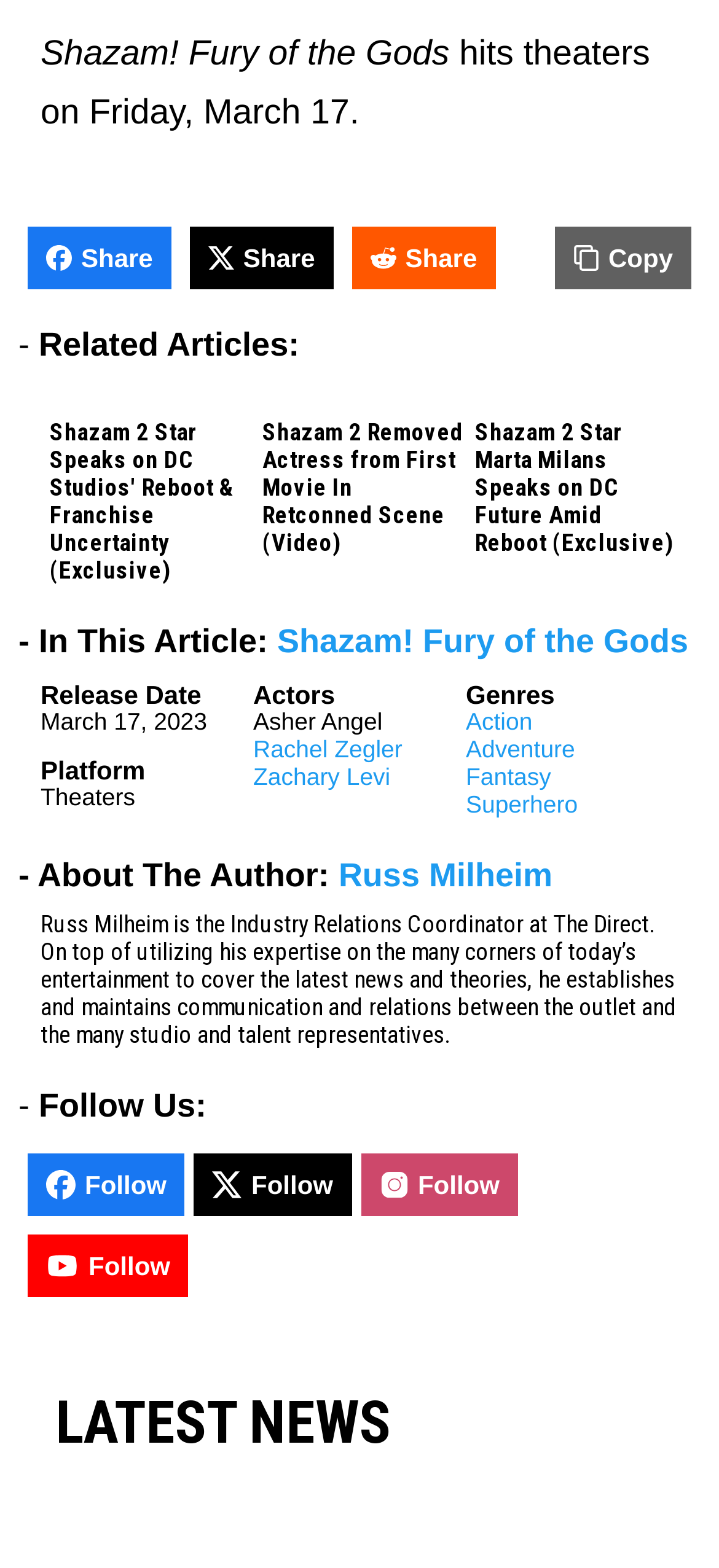Please specify the bounding box coordinates in the format (top-left x, top-left y, bottom-right x, bottom-right y), with values ranging from 0 to 1. Identify the bounding box for the UI component described as follows: .st0{fill-rule:evenodd;clip-rule:evenodd;} Copy

[0.772, 0.145, 0.962, 0.185]